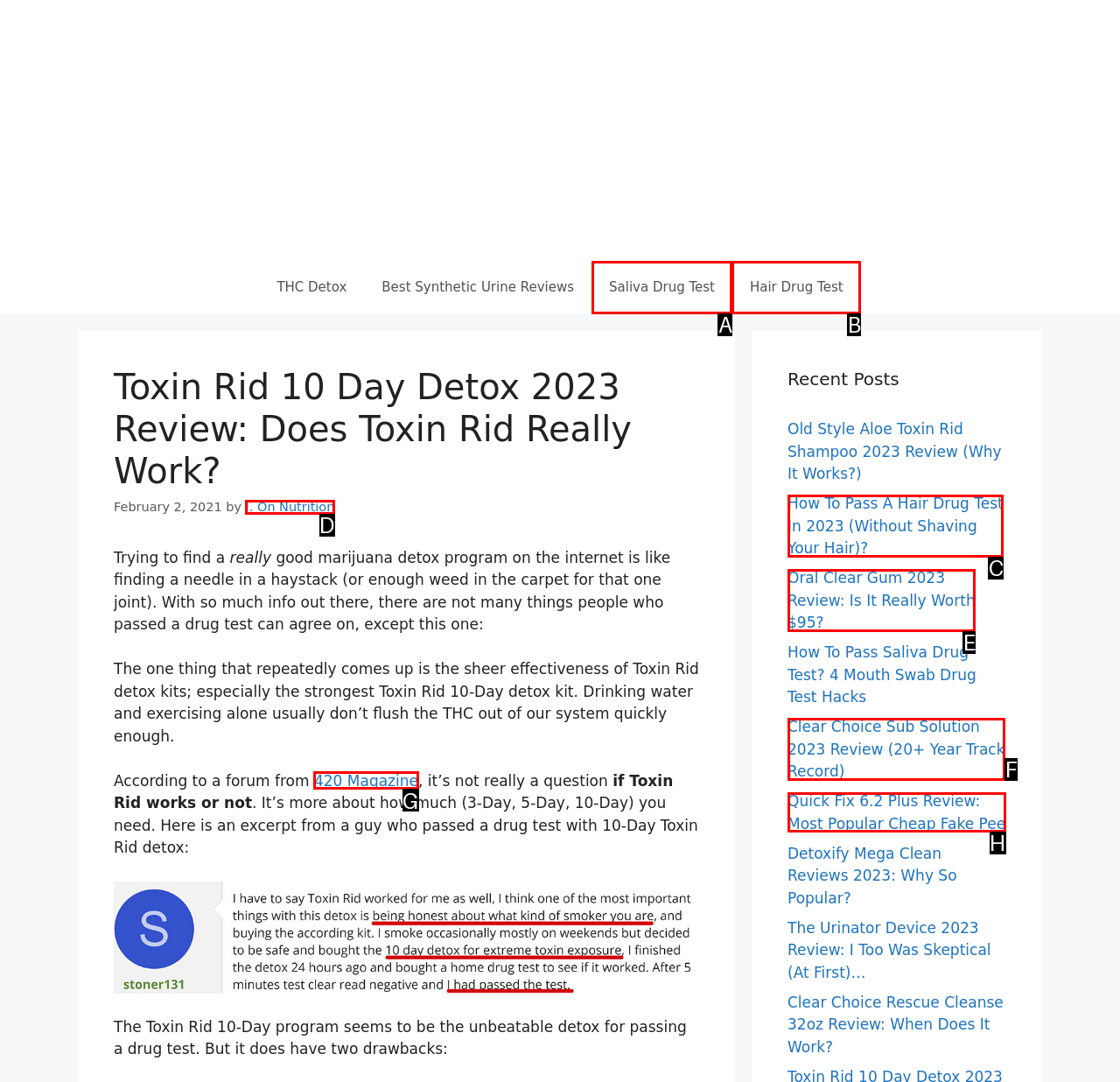Which lettered option matches the following description: Saliva Drug Test
Provide the letter of the matching option directly.

A